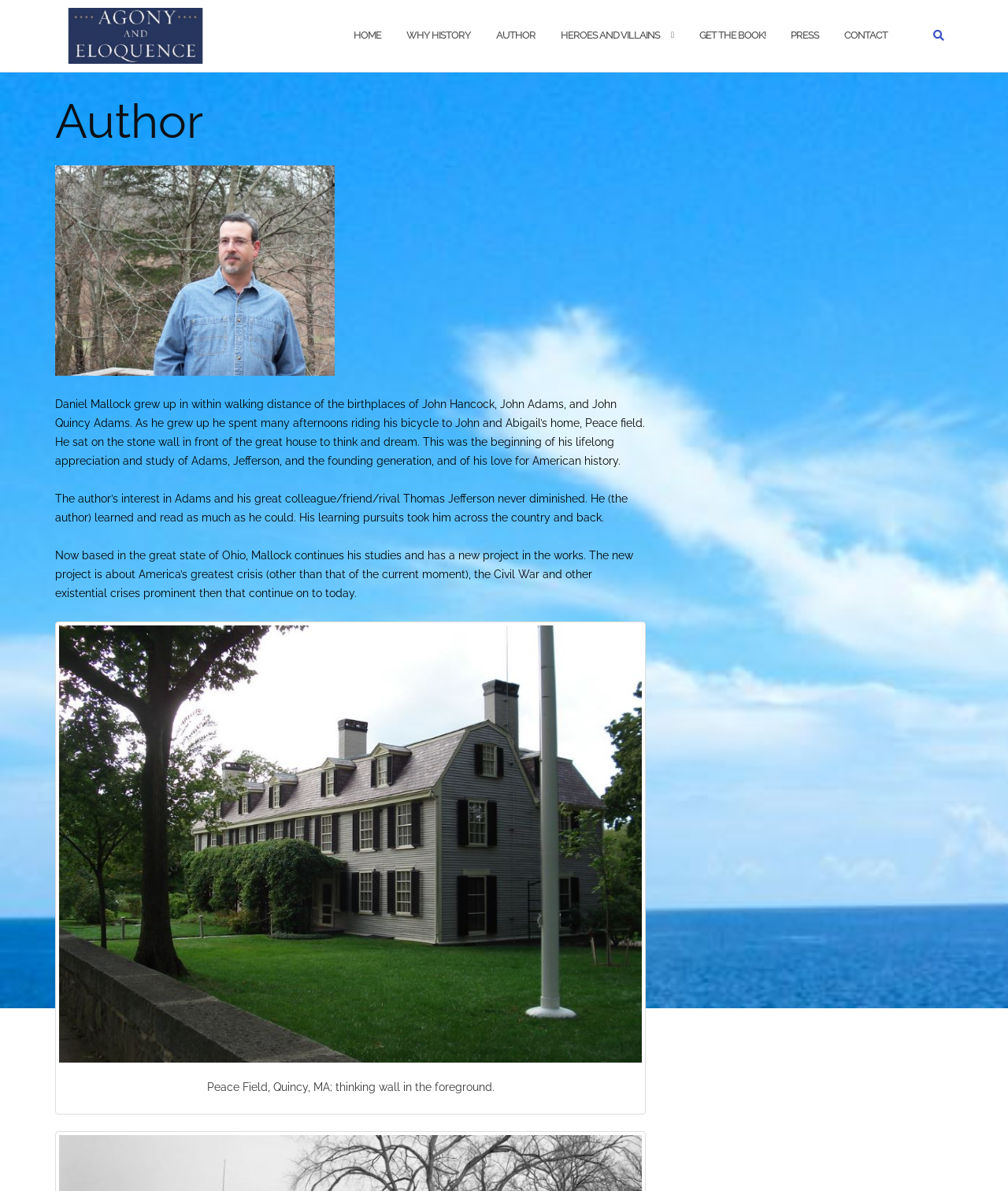What is the relationship between John Adams and Thomas Jefferson?
Using the visual information, answer the question in a single word or phrase.

Colleague/friend/rival